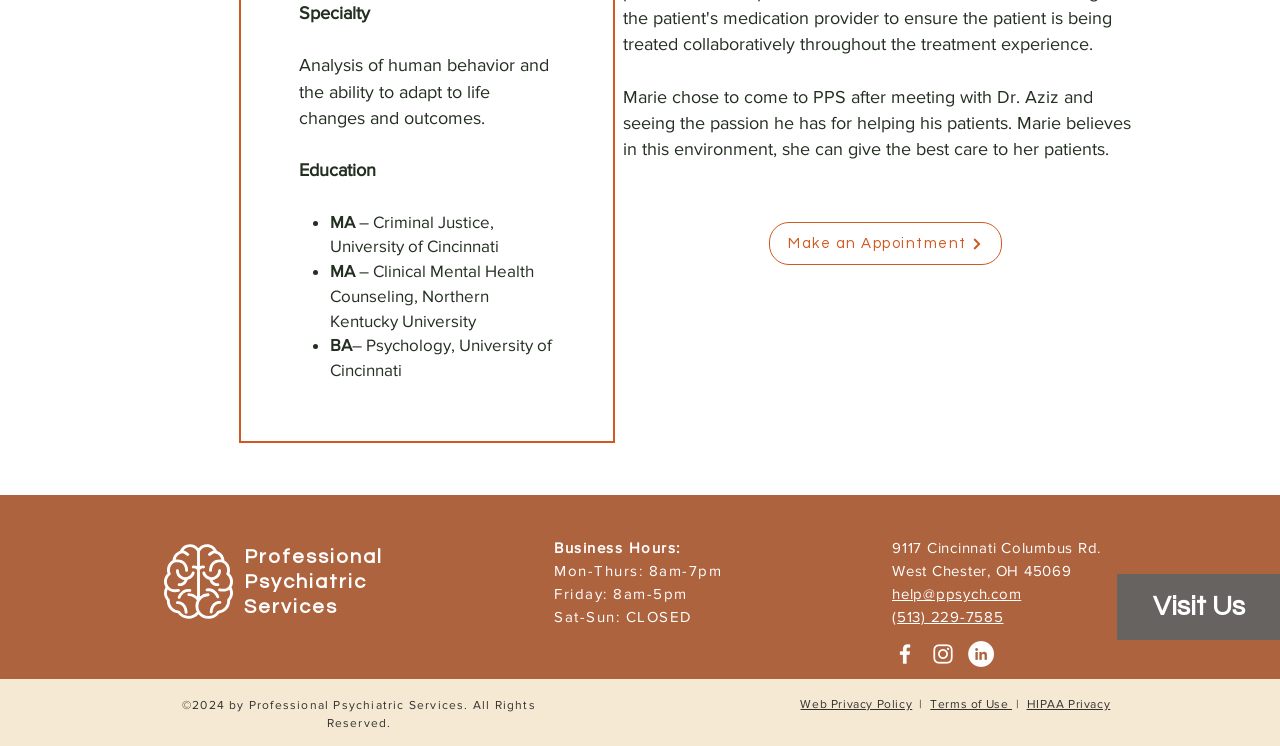Given the description "HIPAA Privacy", provide the bounding box coordinates of the corresponding UI element.

[0.802, 0.934, 0.867, 0.953]